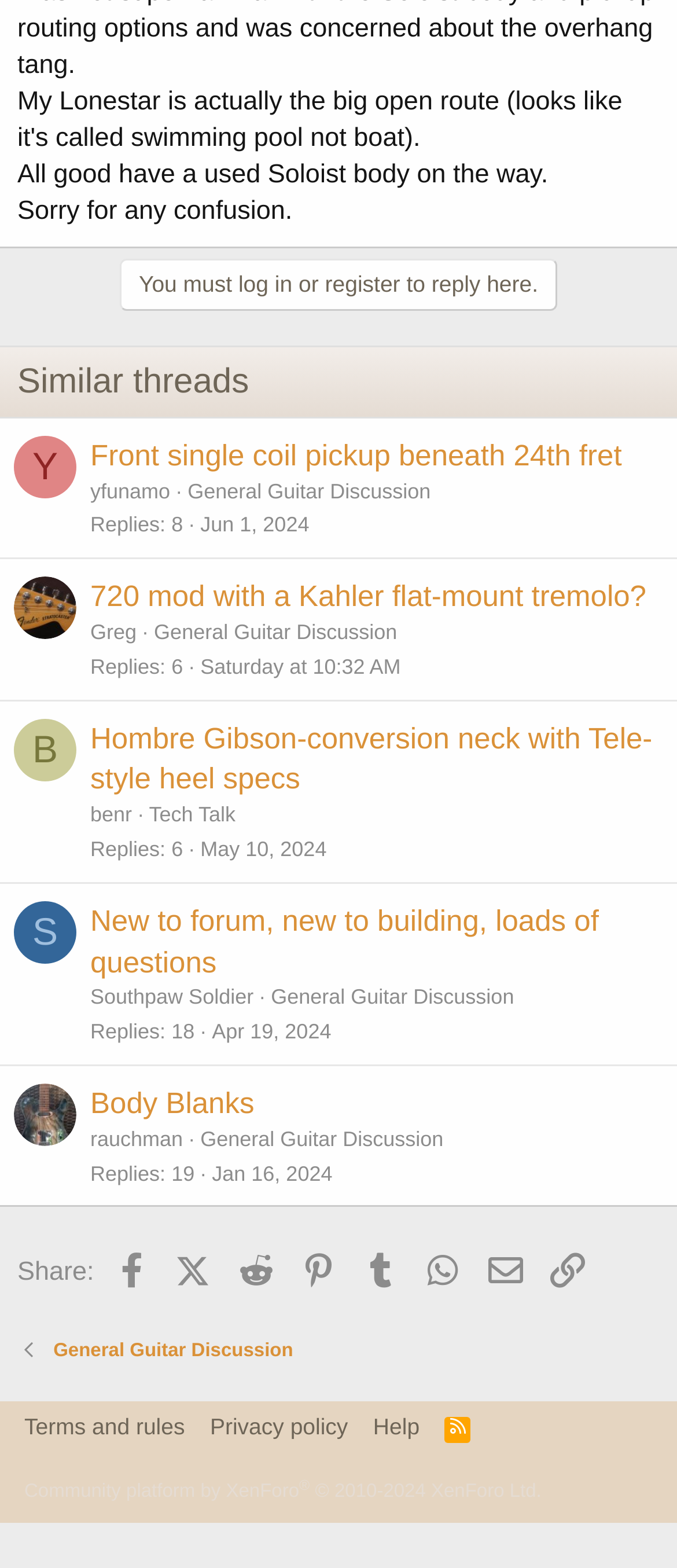Determine the bounding box coordinates of the UI element described below. Use the format (top-left x, top-left y, bottom-right x, bottom-right y) with floating point numbers between 0 and 1: Southpaw Soldier

[0.133, 0.628, 0.375, 0.644]